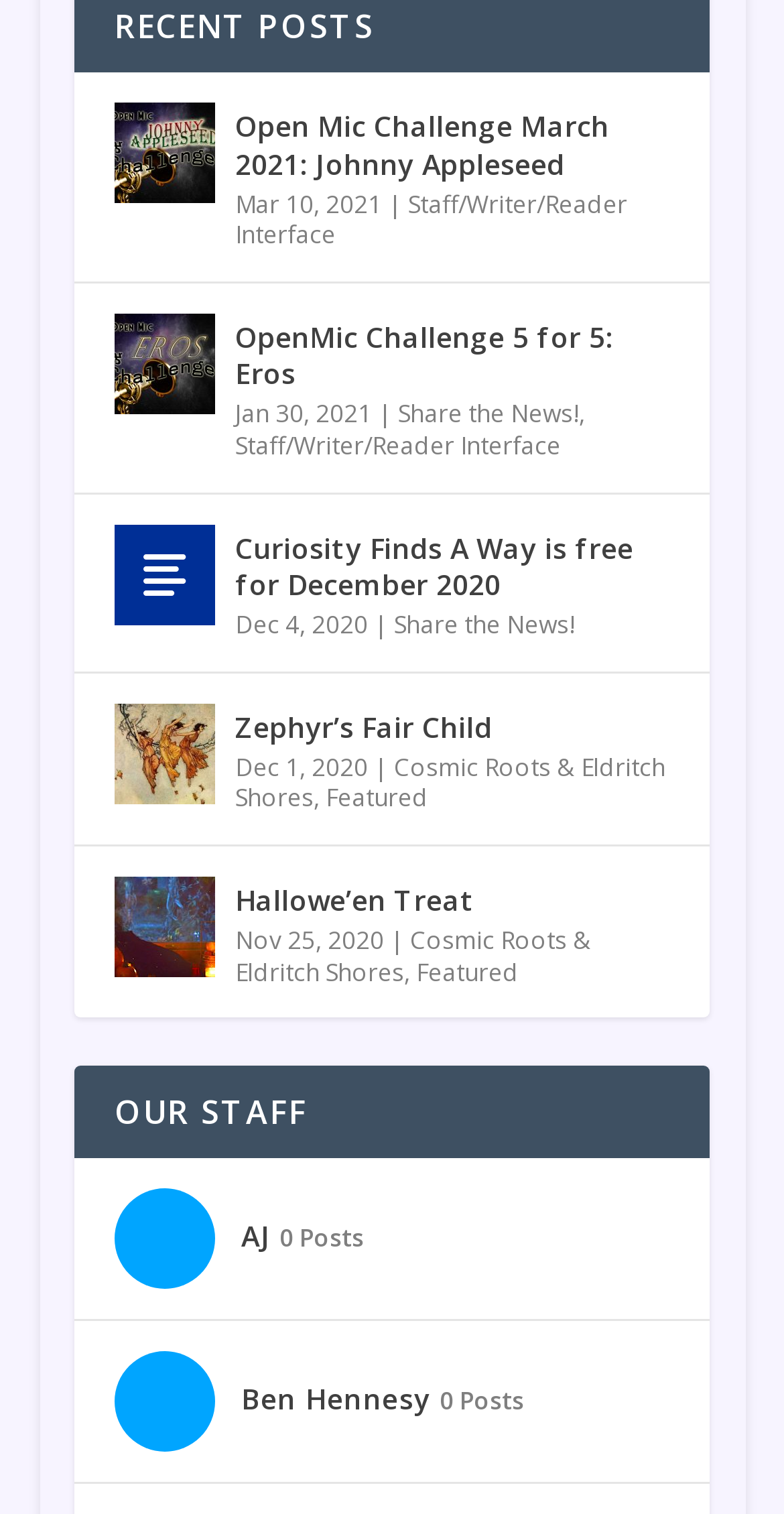Respond with a single word or phrase for the following question: 
How many Open Mic Challenges are listed on the webpage?

2